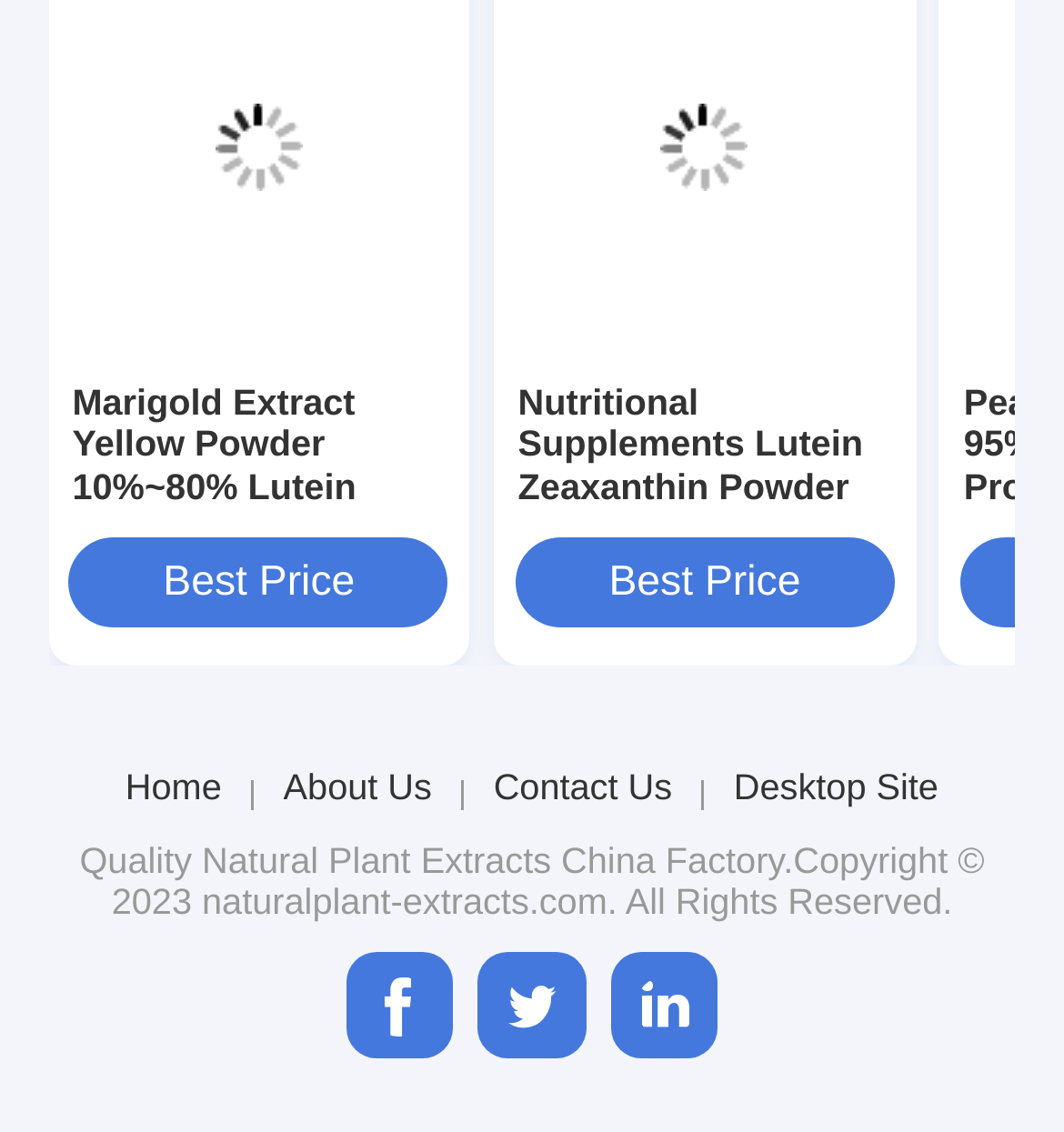Using the information in the image, could you please answer the following question in detail:
How many social media links are present at the bottom?

At the bottom of the webpage, there are three social media links: facebook, twitter, and linkedin, which can be identified by their respective icons and text.